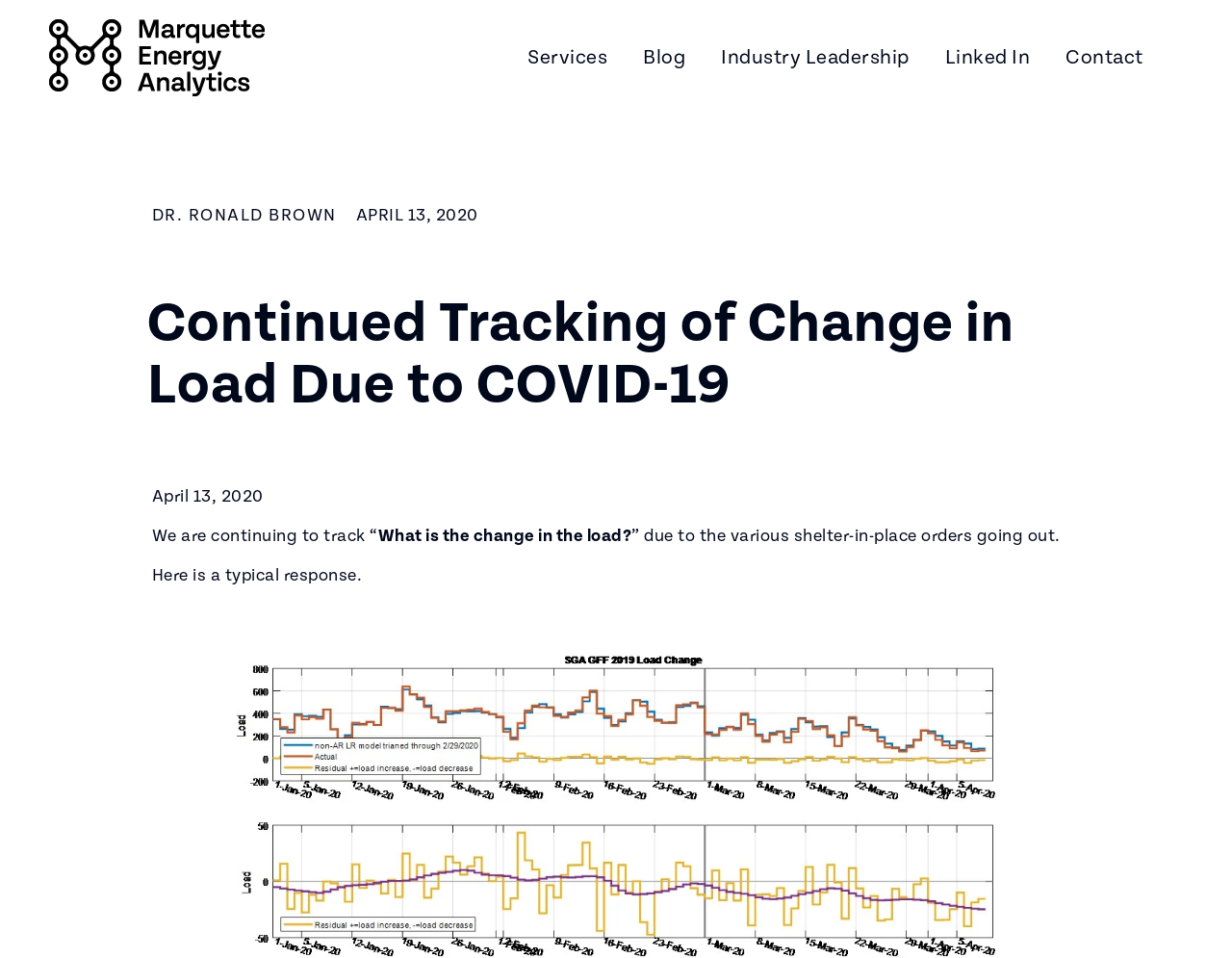Find and generate the main title of the webpage.

Continued Tracking of Change in Load Due to COVID-19